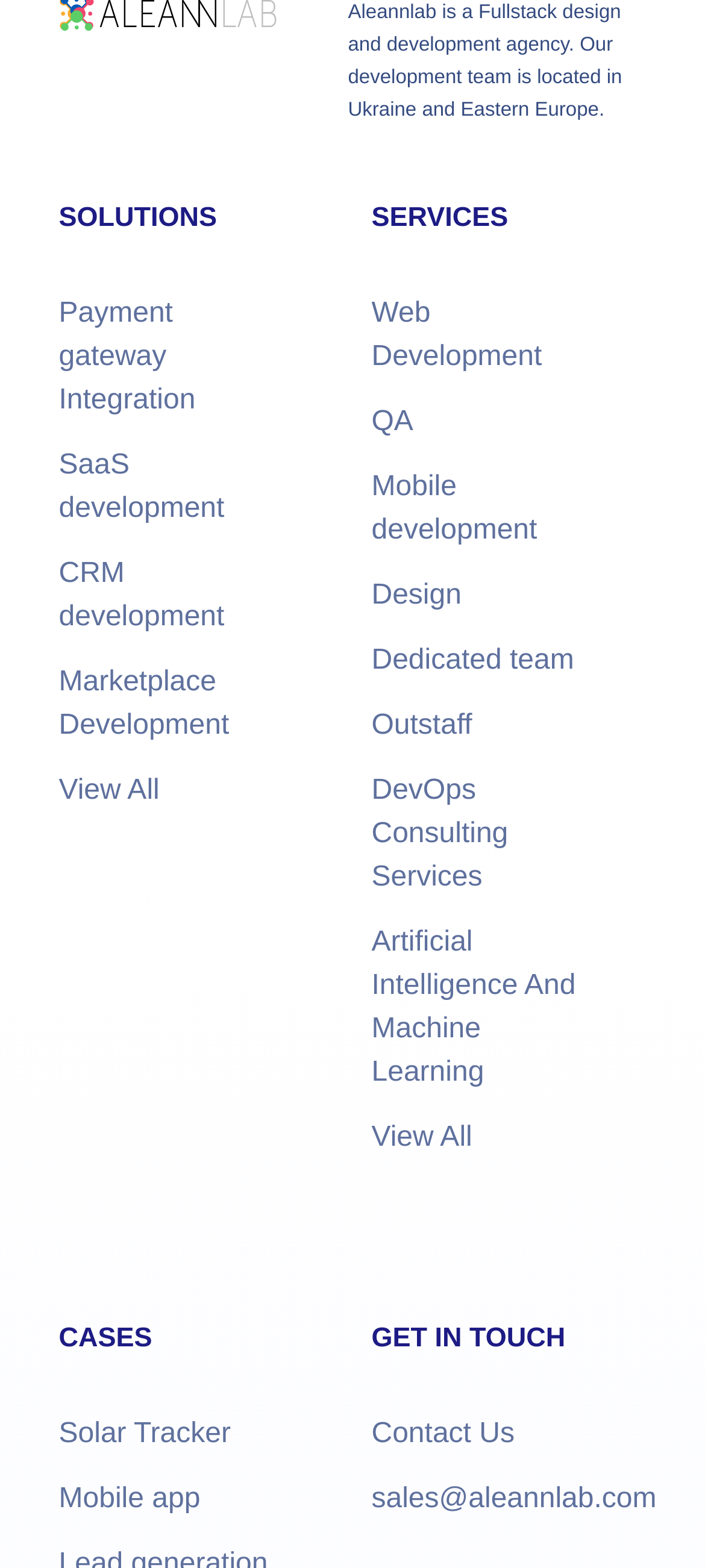Specify the bounding box coordinates of the area that needs to be clicked to achieve the following instruction: "View Payment gateway Integration solutions".

[0.083, 0.191, 0.277, 0.265]